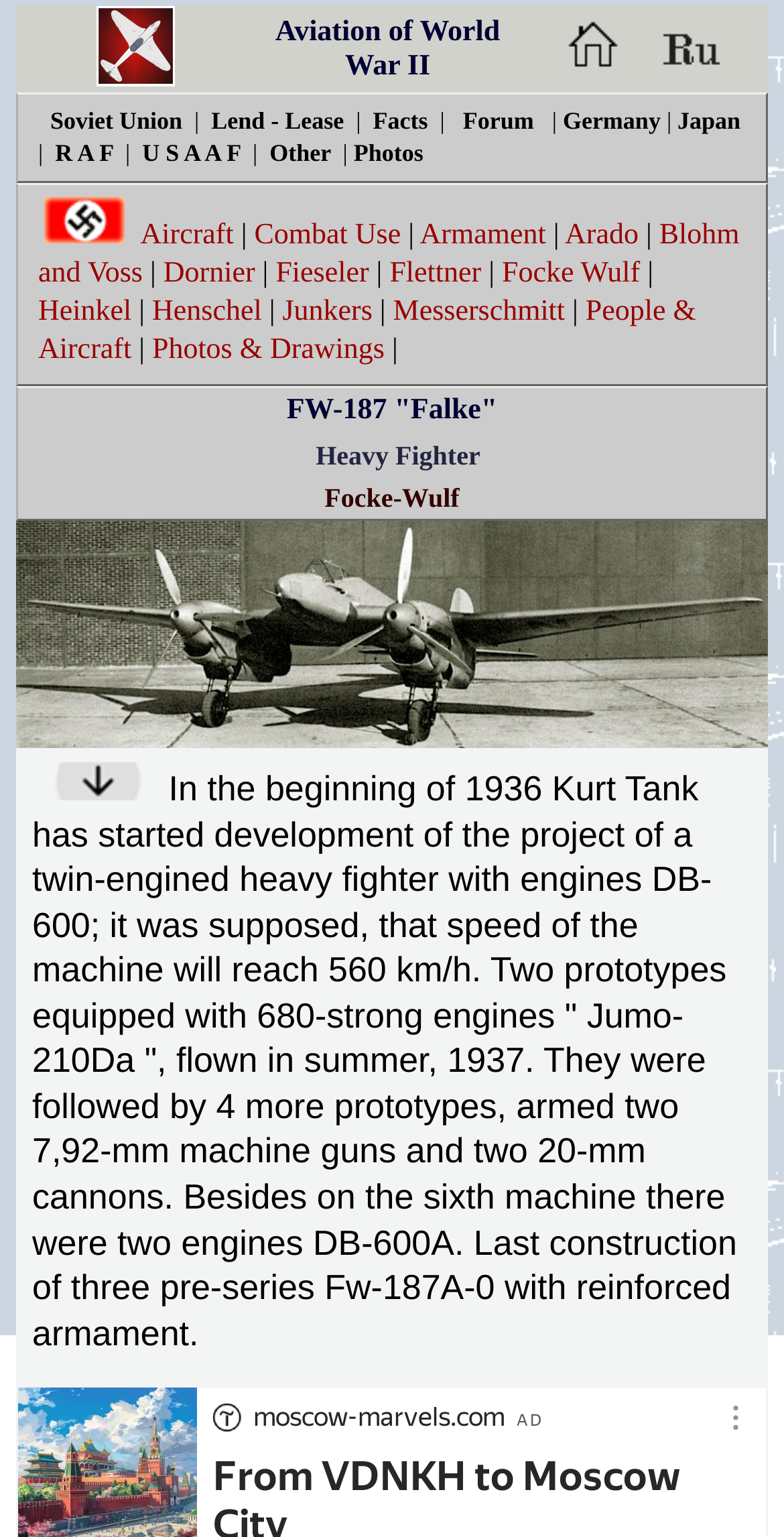Please identify the bounding box coordinates of the element's region that I should click in order to complete the following instruction: "Click on Home". The bounding box coordinates consist of four float numbers between 0 and 1, i.e., [left, top, right, bottom].

[0.7, 0.046, 0.818, 0.06]